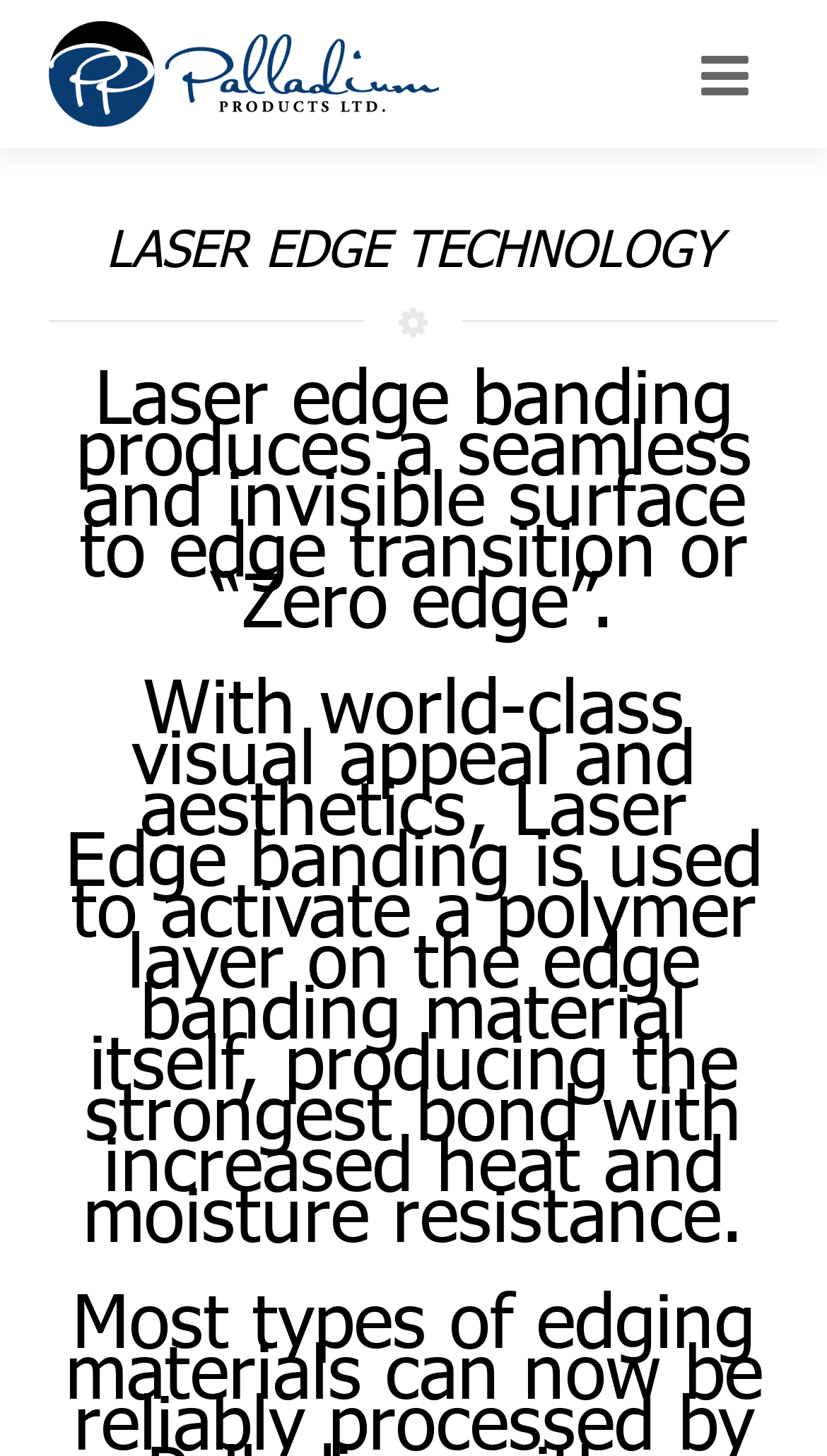How many navigation links are at the top of the webpage?
Please ensure your answer is as detailed and informative as possible.

The number of navigation links is obtained by counting the links at the top of the webpage, which are 'HOME', 'ABOUT US', 'GALLERY', 'PRODUCTS', and 'CONTACT US'.